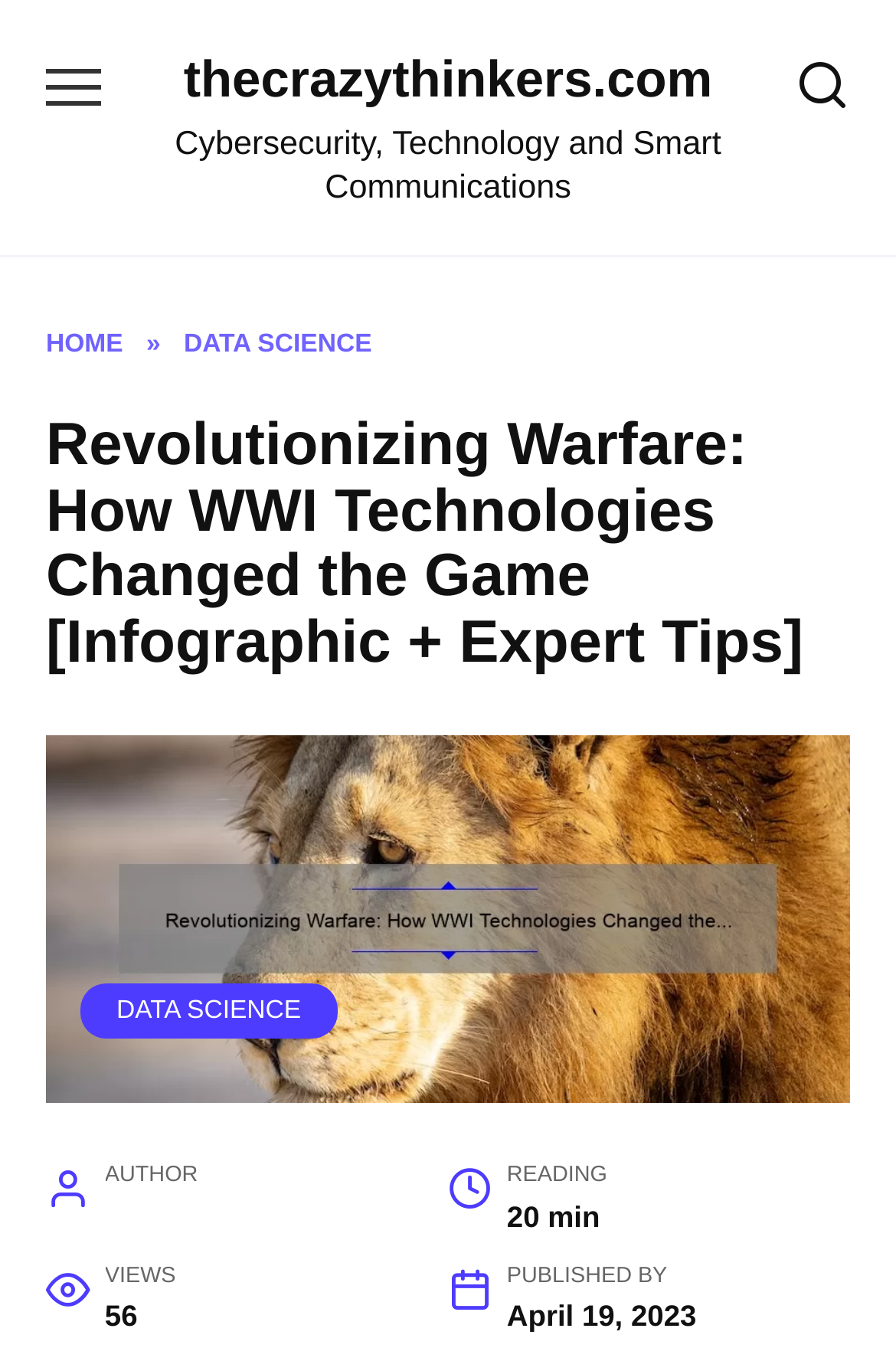What is the website's tagline?
Carefully analyze the image and provide a detailed answer to the question.

I found the website's tagline by looking at the top of the webpage, where I saw a text 'Cybersecurity, Technology and Smart Communications' below the website's logo. This text appears to be the website's tagline or slogan.